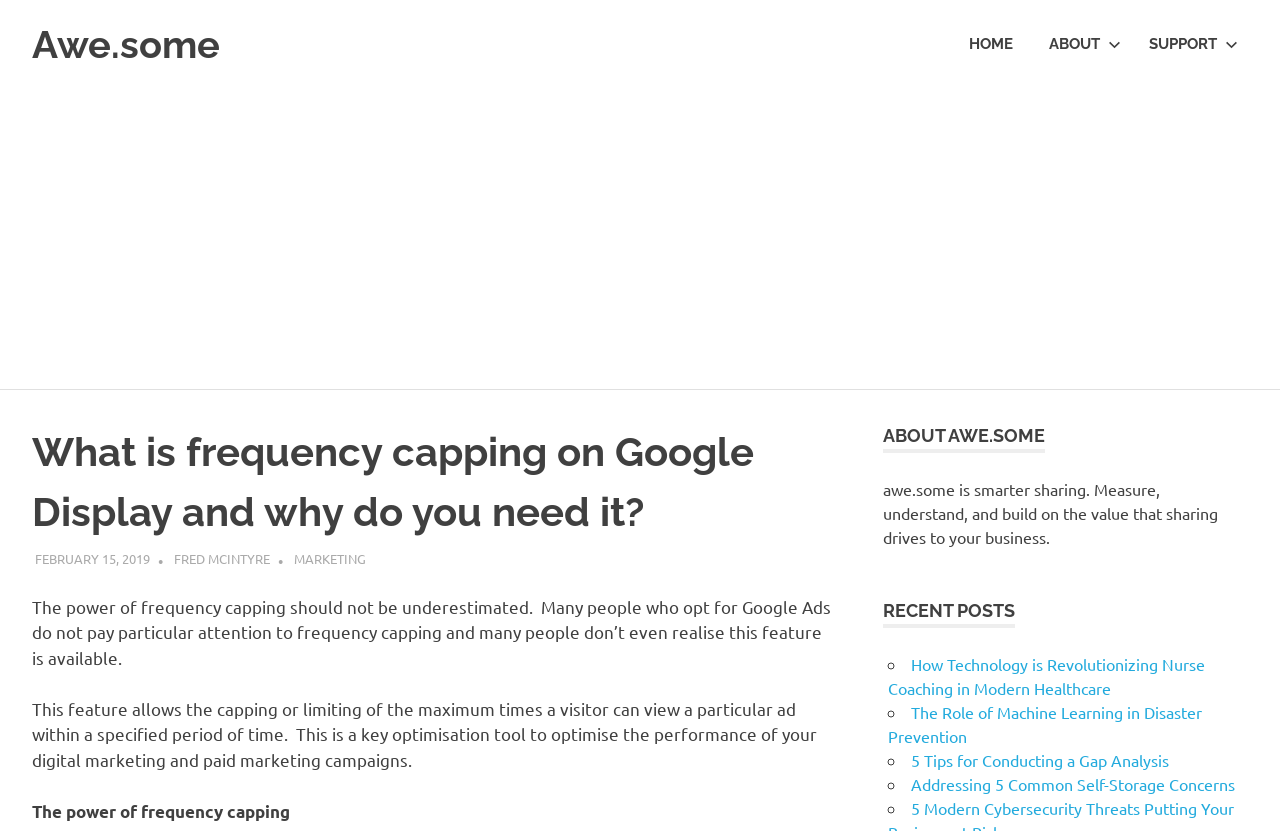Detail the various sections and features of the webpage.

This webpage is about marketing articles, specifically discussing frequency capping on Google Display. At the top left, there is a link to "Awe.some" and a static text "Totally awesome marketing articles". On the top right, there is a primary navigation menu with links to "HOME", "ABOUT", and "SUPPORT".

Below the navigation menu, there is an advertisement iframe that takes up most of the width of the page. Within the iframe, there is a header section with a heading that reads "What is frequency capping on Google Display and why do you need it?" followed by links to the date "FEBRUARY 15, 2019", the author "FRED MCINTYRE", and the category "MARKETING".

Below the header section, there are two paragraphs of static text that discuss the importance of frequency capping in Google Ads. The first paragraph explains that many people who use Google Ads do not pay attention to frequency capping, and the second paragraph describes how frequency capping can optimize digital marketing and paid marketing campaigns.

On the right side of the page, there is a section about "AWE.SOME" with a heading and a static text that describes the company as "smarter sharing" that measures and builds on the value of sharing for businesses.

Below the "AWE.SOME" section, there is a "RECENT POSTS" section with a heading and a list of four links to recent articles, including "How Technology is Revolutionizing Nurse Coaching in Modern Healthcare", "The Role of Machine Learning in Disaster Prevention", "5 Tips for Conducting a Gap Analysis", and "Addressing 5 Common Self-Storage Concerns". Each link is preceded by a list marker "◦".